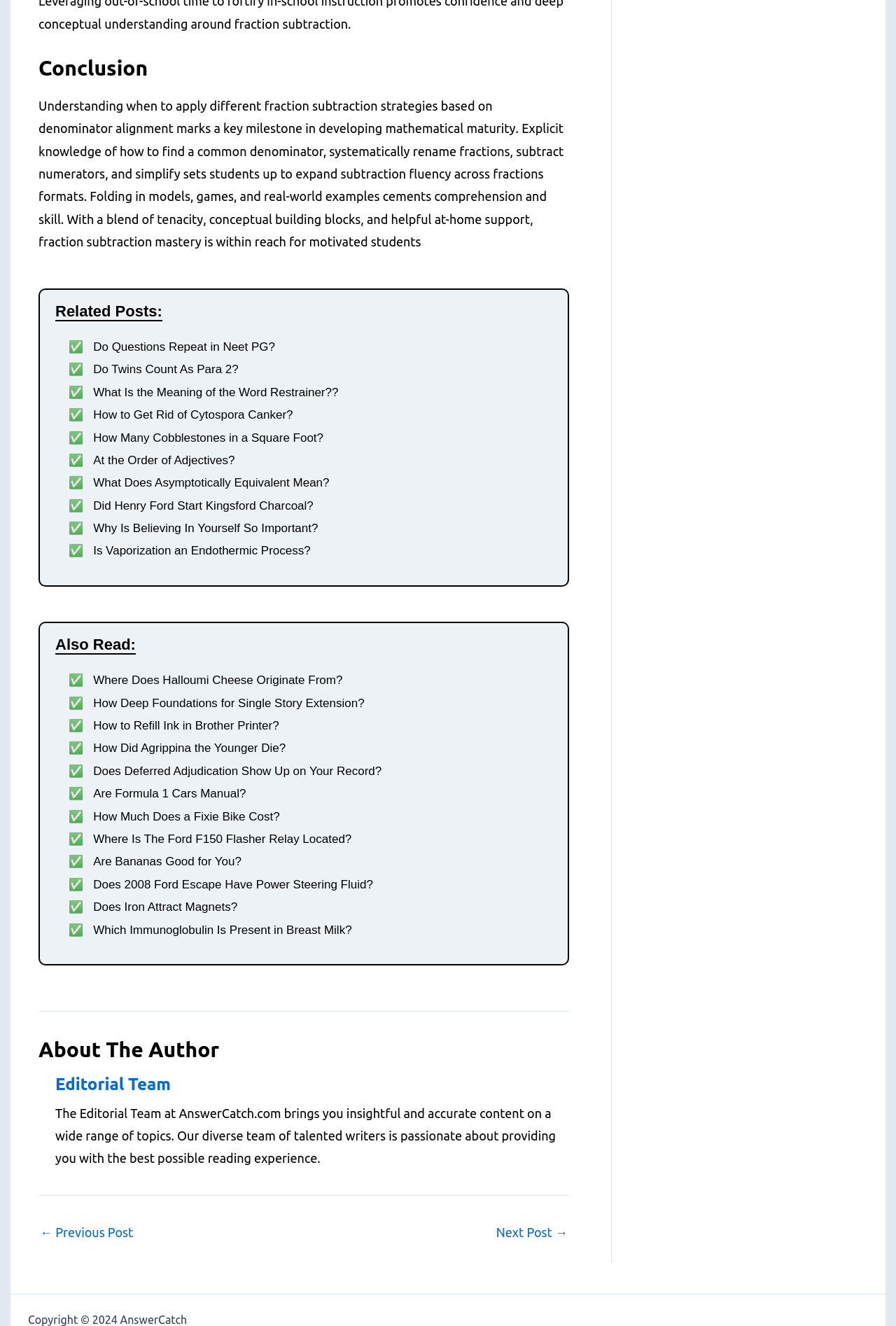Specify the bounding box coordinates of the element's region that should be clicked to achieve the following instruction: "View the topic 'FS: Arc'teryx Nuclei FL jacket'". The bounding box coordinates consist of four float numbers between 0 and 1, in the format [left, top, right, bottom].

None